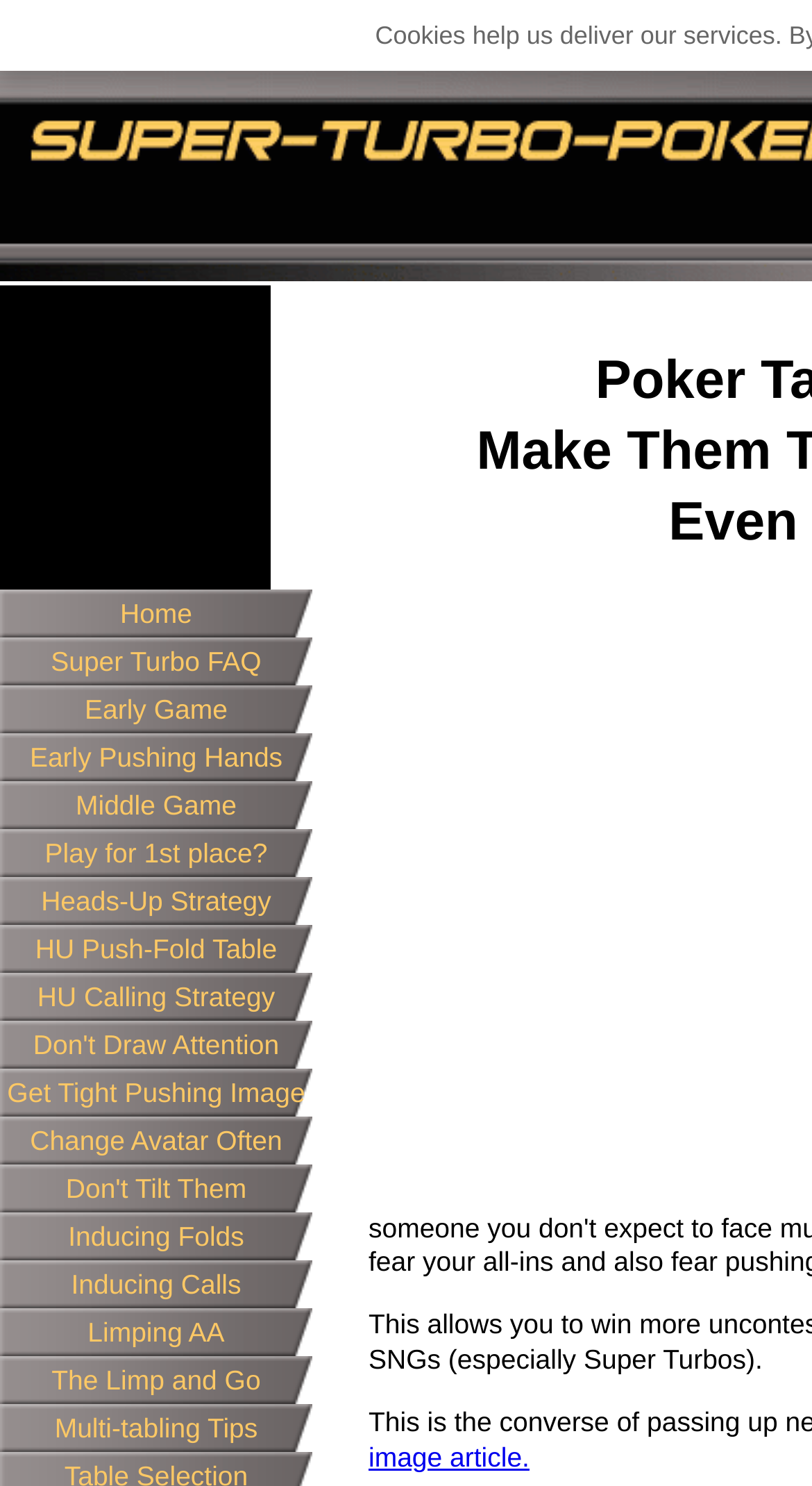Pinpoint the bounding box coordinates of the element to be clicked to execute the instruction: "read the article about detox supplements".

None